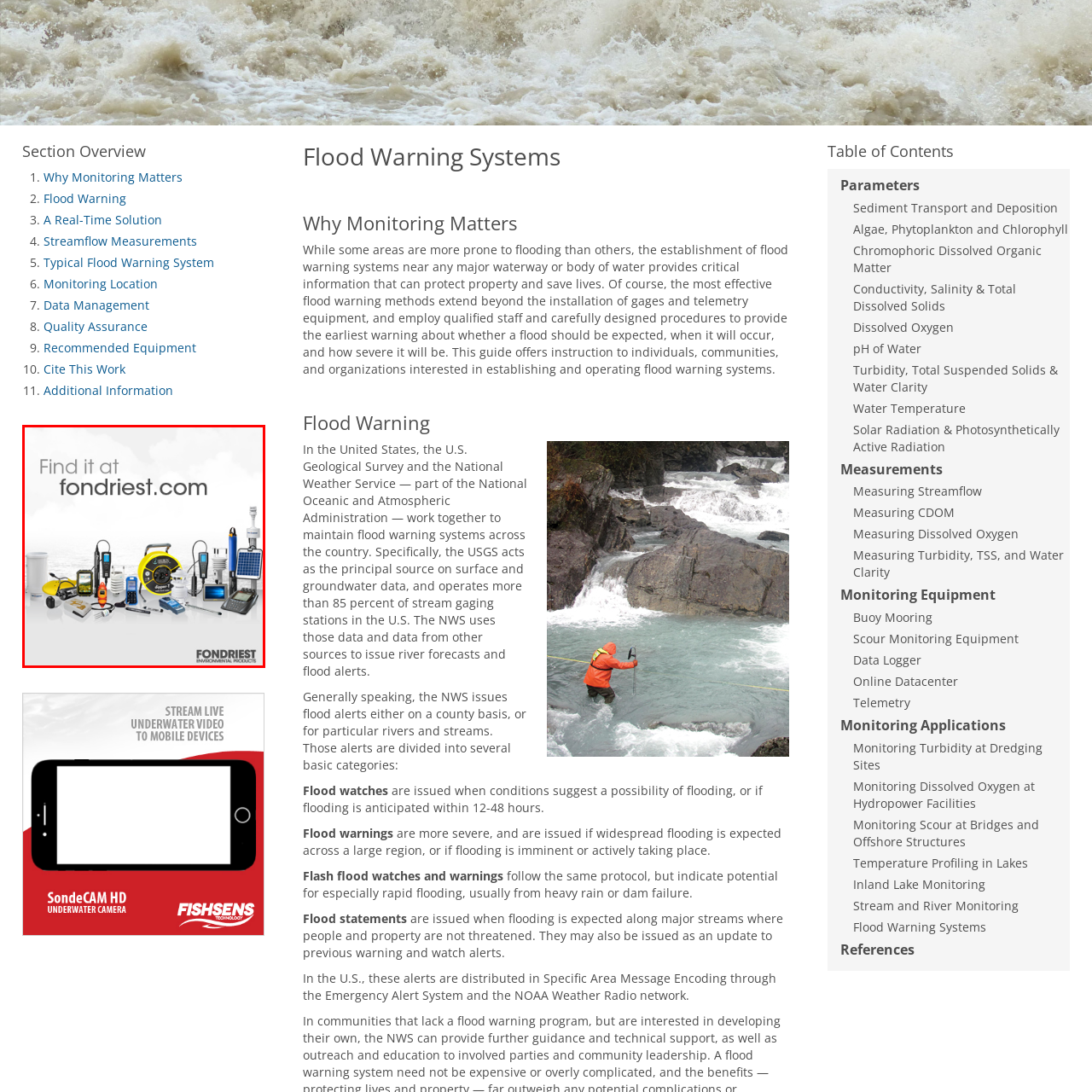Describe extensively the image content marked by the red bounding box.

The image showcases a collection of high-tech environmental monitoring equipment, prominently displaying various instruments used for measuring water quality and flow. Among the devices are handheld meters, data loggers, and portable solenoids, all intricately arranged to highlight Fondriest Environmental Products. Above the assortment of tools, the text reads, "Find it at fondriest.com," directing viewers to the company's website for further exploration. The overall aesthetic combines a professional appearance with a clean, modern design, emphasizing the company's commitment to providing reliable environmental monitoring solutions.